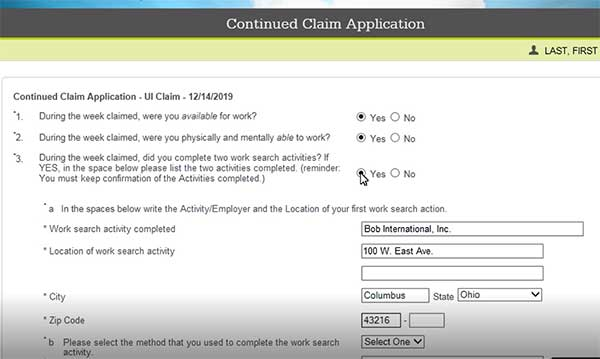Provide a brief response to the question below using a single word or phrase: 
What information is required for work search details?

Company name, location, etc.